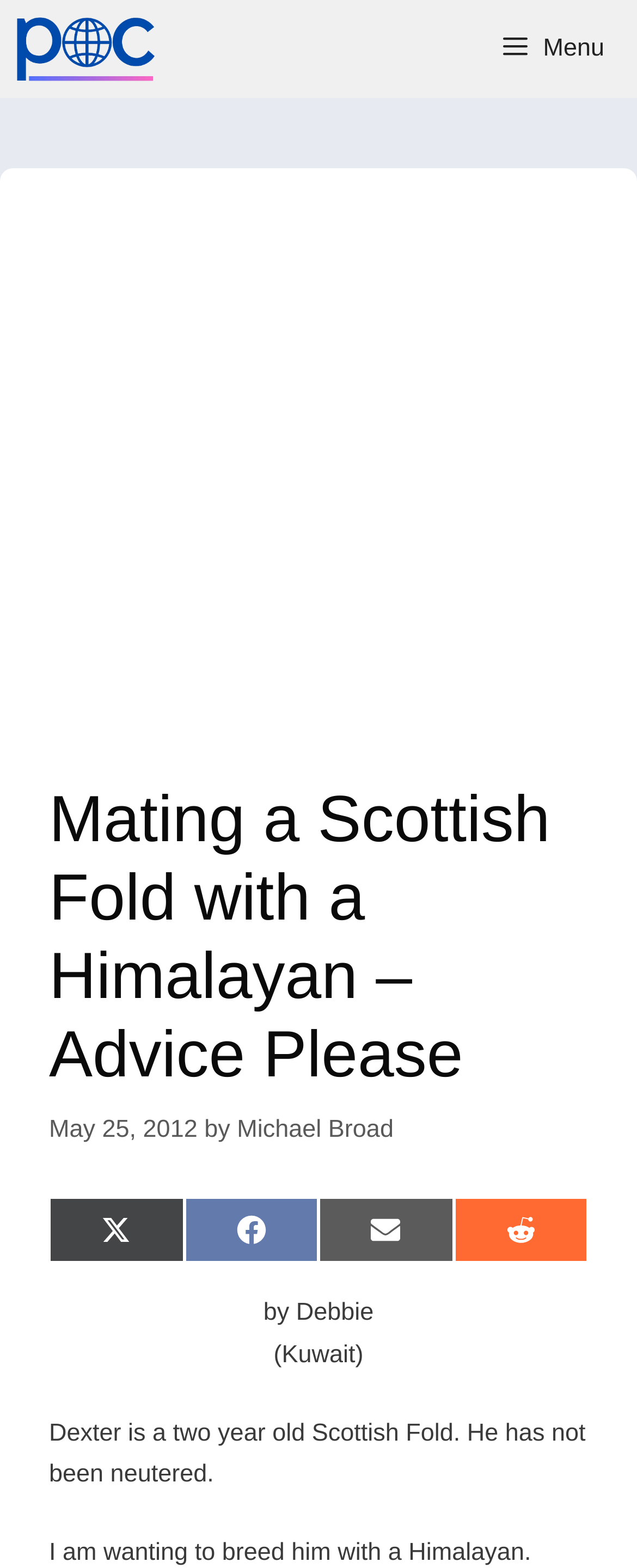Who is the author of this article?
Please elaborate on the answer to the question with detailed information.

The author of this article is Michael Broad, which can be determined by looking at the link 'Michael Broad' at the top of the page, as well as the text 'by Michael Broad' in the article header.